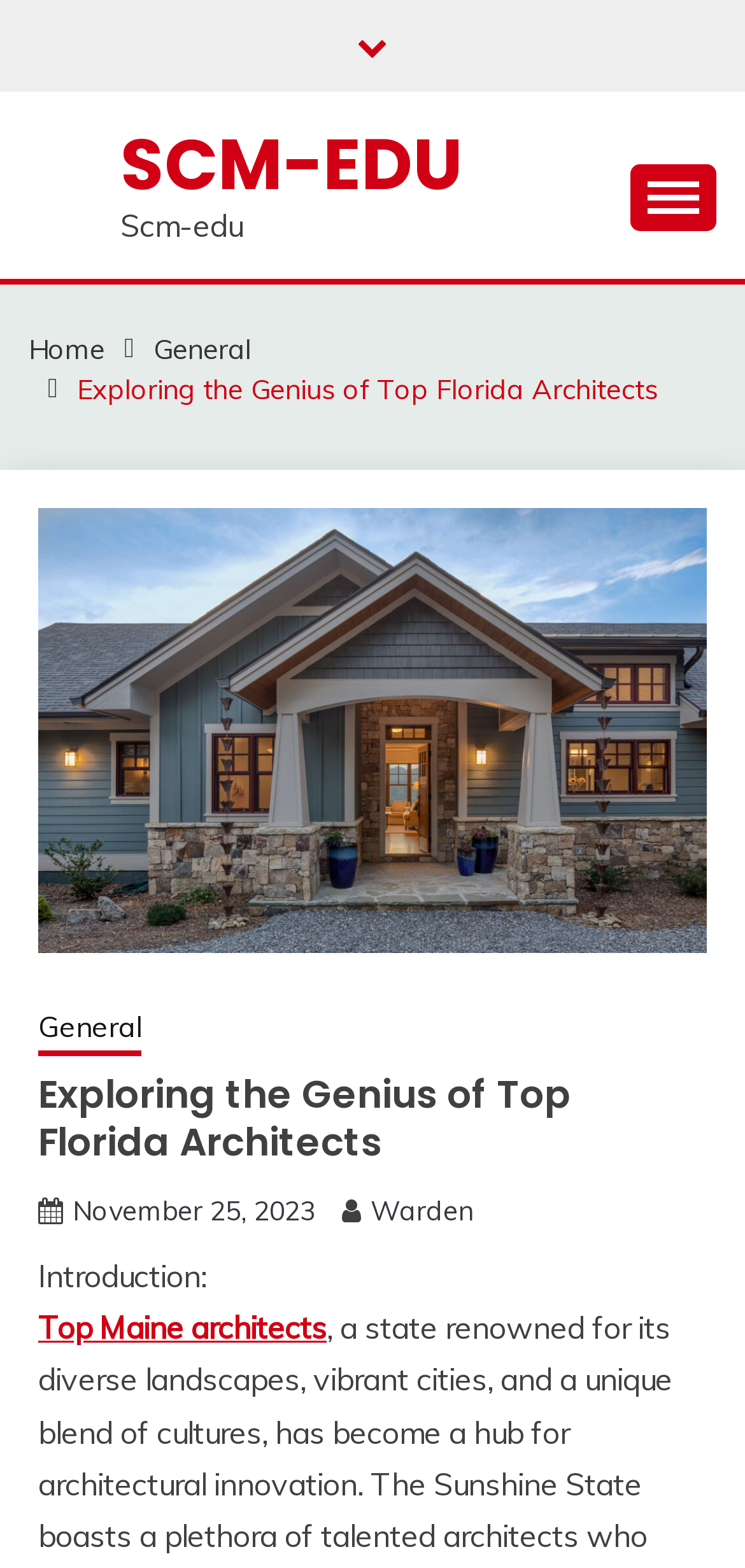Pinpoint the bounding box coordinates for the area that should be clicked to perform the following instruction: "Click on the '' link".

[0.805, 0.722, 0.923, 0.772]